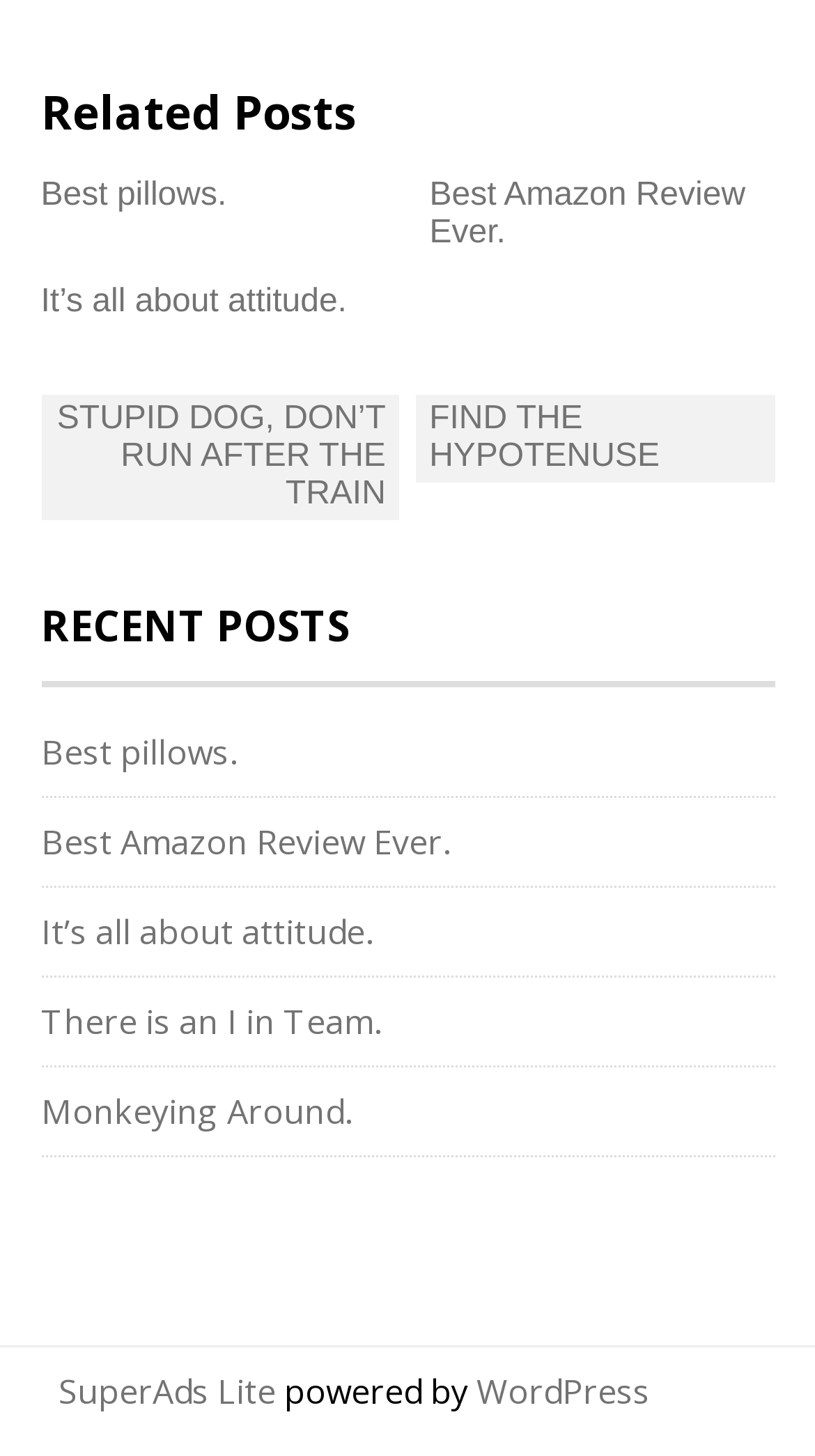Extract the bounding box coordinates of the UI element described: "WordPress". Provide the coordinates in the format [left, top, right, bottom] with values ranging from 0 to 1.

[0.585, 0.939, 0.797, 0.971]